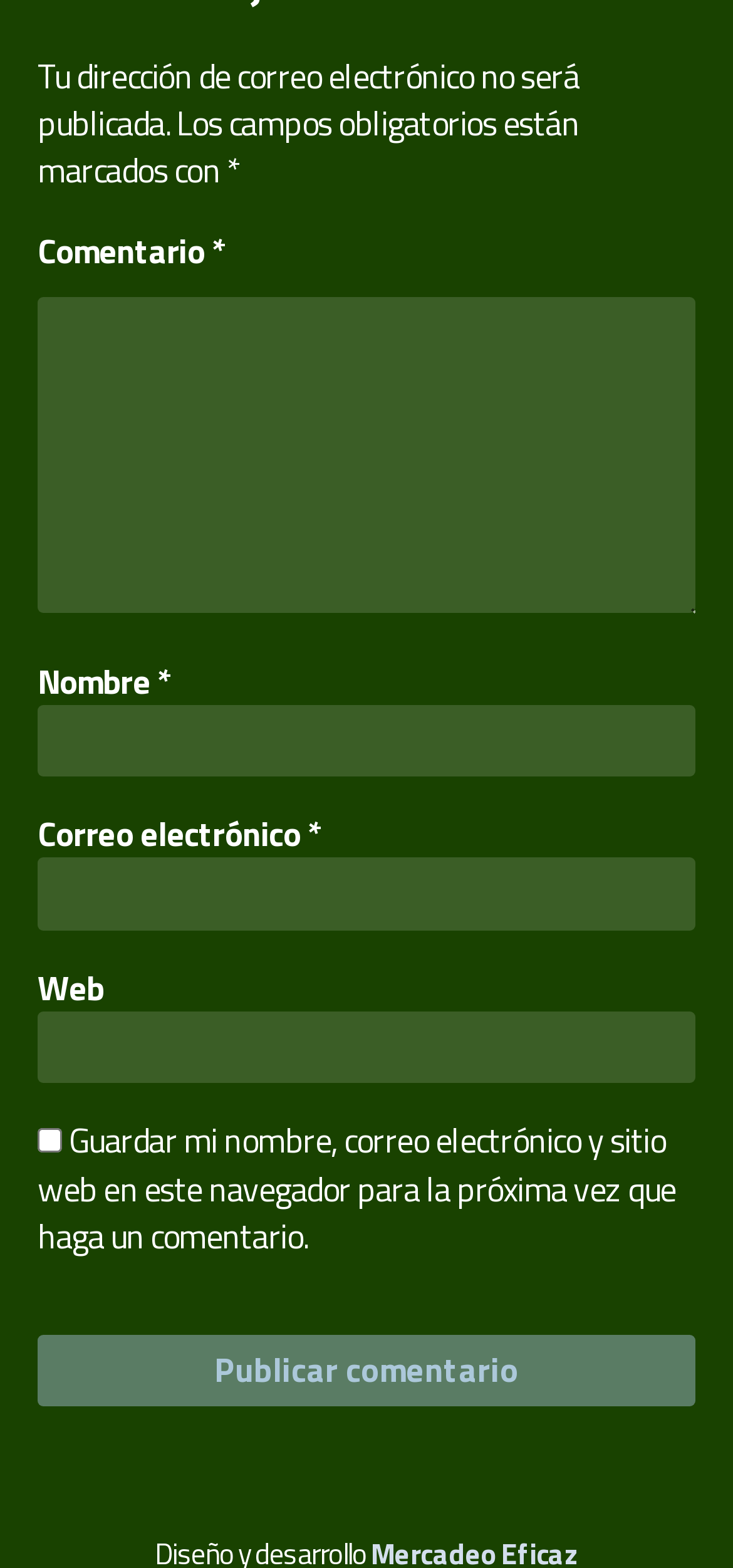What is the purpose of the checkbox?
Based on the image, answer the question with a single word or brief phrase.

Save comment information